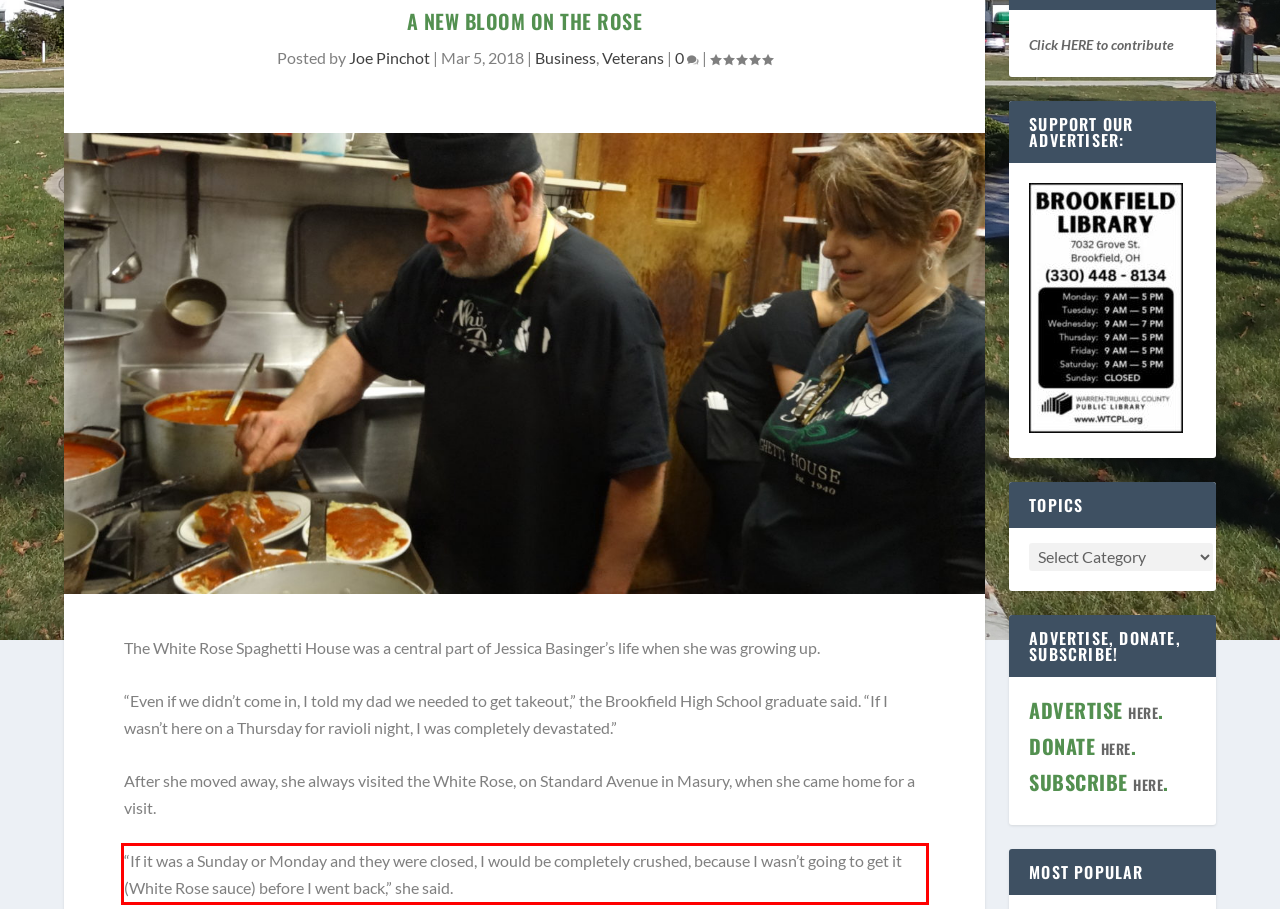You have a screenshot of a webpage with a red bounding box. Identify and extract the text content located inside the red bounding box.

“If it was a Sunday or Monday and they were closed, I would be completely crushed, because I wasn’t going to get it (White Rose sauce) before I went back,” she said.